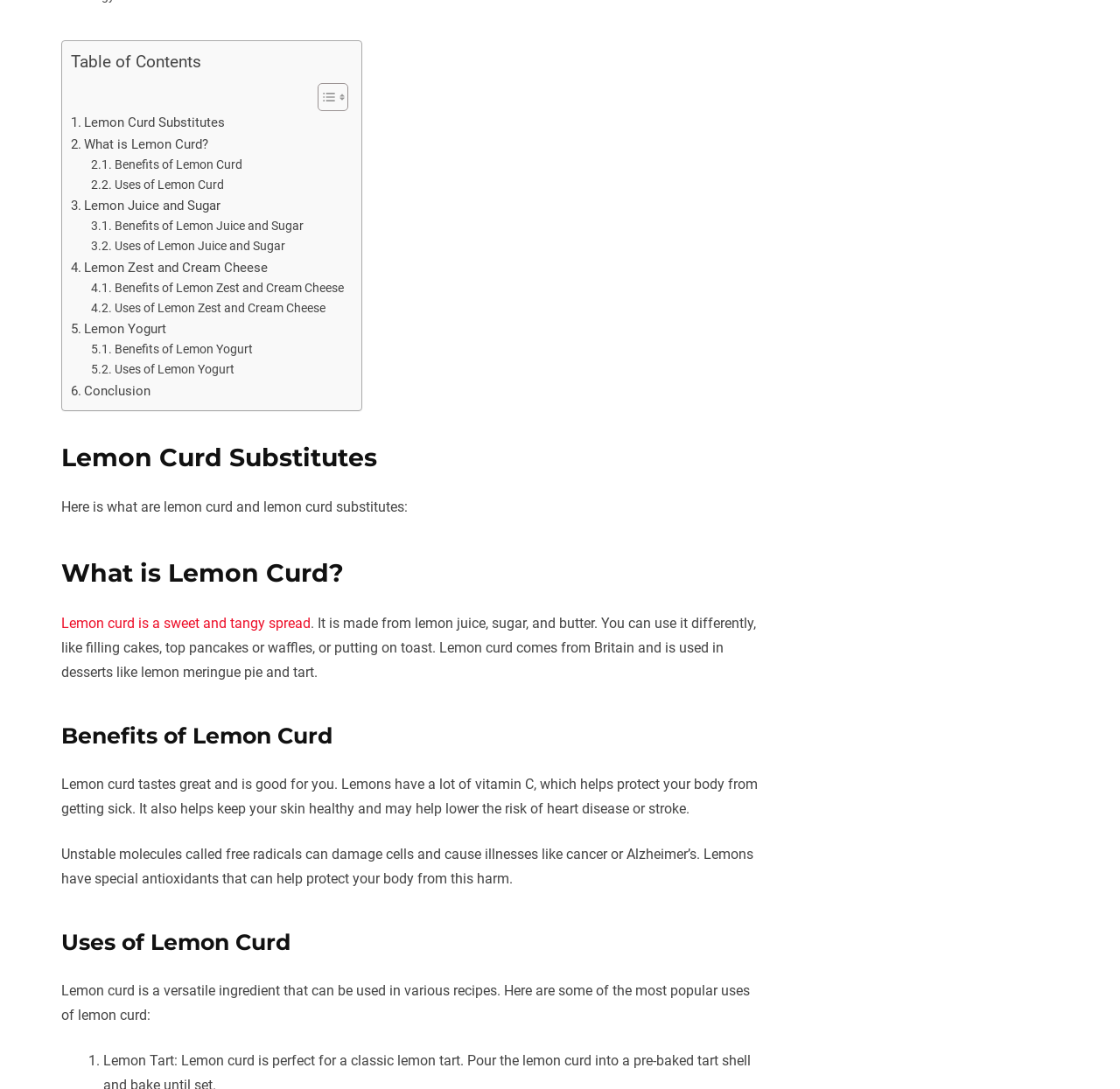What is the benefit of Lemon Curd mentioned on this webpage?
Provide an in-depth and detailed answer to the question.

One of the benefits of Lemon Curd mentioned on this webpage is that it contains Vitamin C, which helps protect the body from getting sick and keeps the skin healthy. This benefit is mentioned in the section 'Benefits of Lemon Curd'.